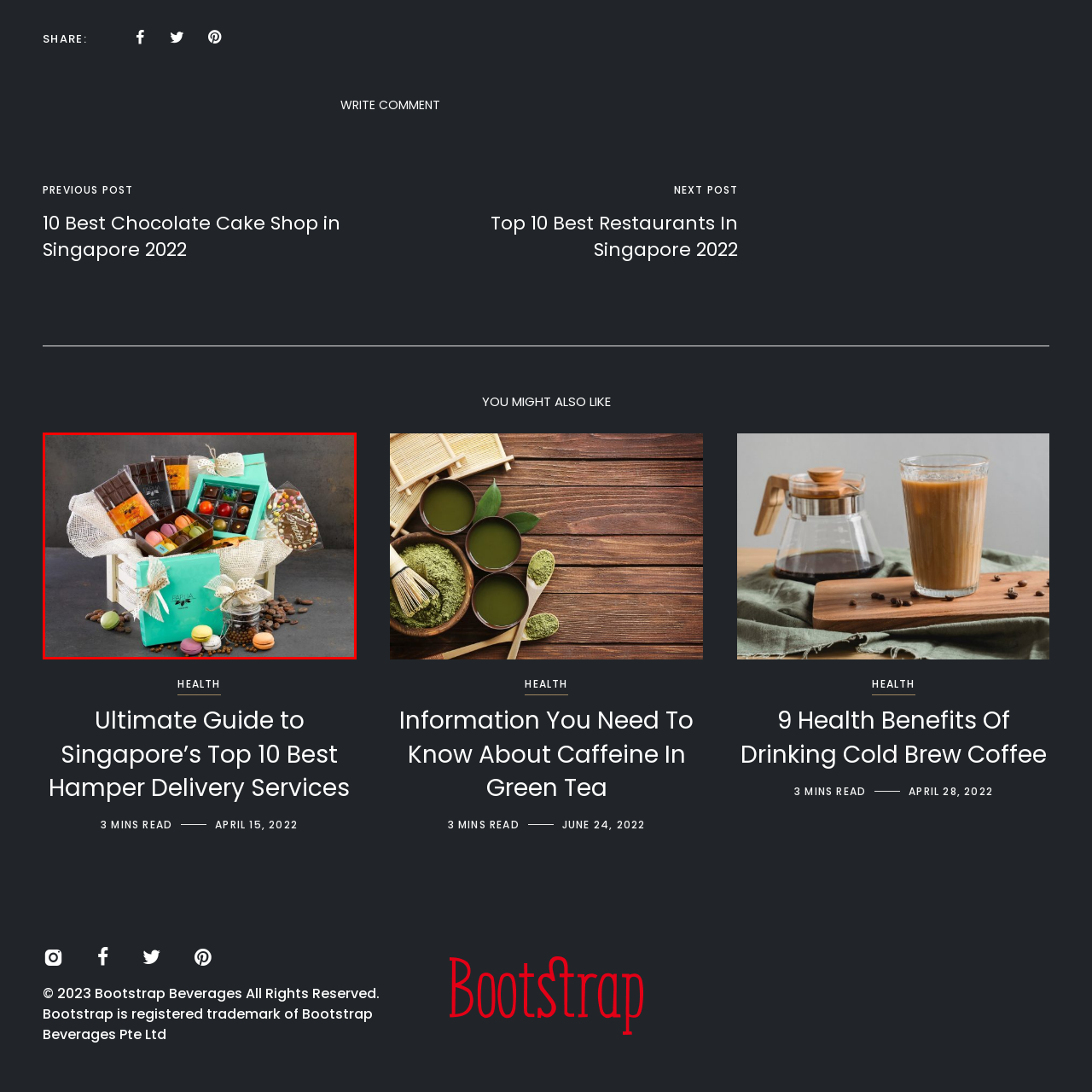Direct your attention to the part of the image marked by the red boundary and give a detailed response to the following question, drawing from the image: What is surrounding the centerpiece?

The centerpiece is surrounded by beautifully packaged bars of chocolate, vibrant macarons in pastel hues, and an assortment of colorful confections, all artfully presented in a rustic wooden crate.